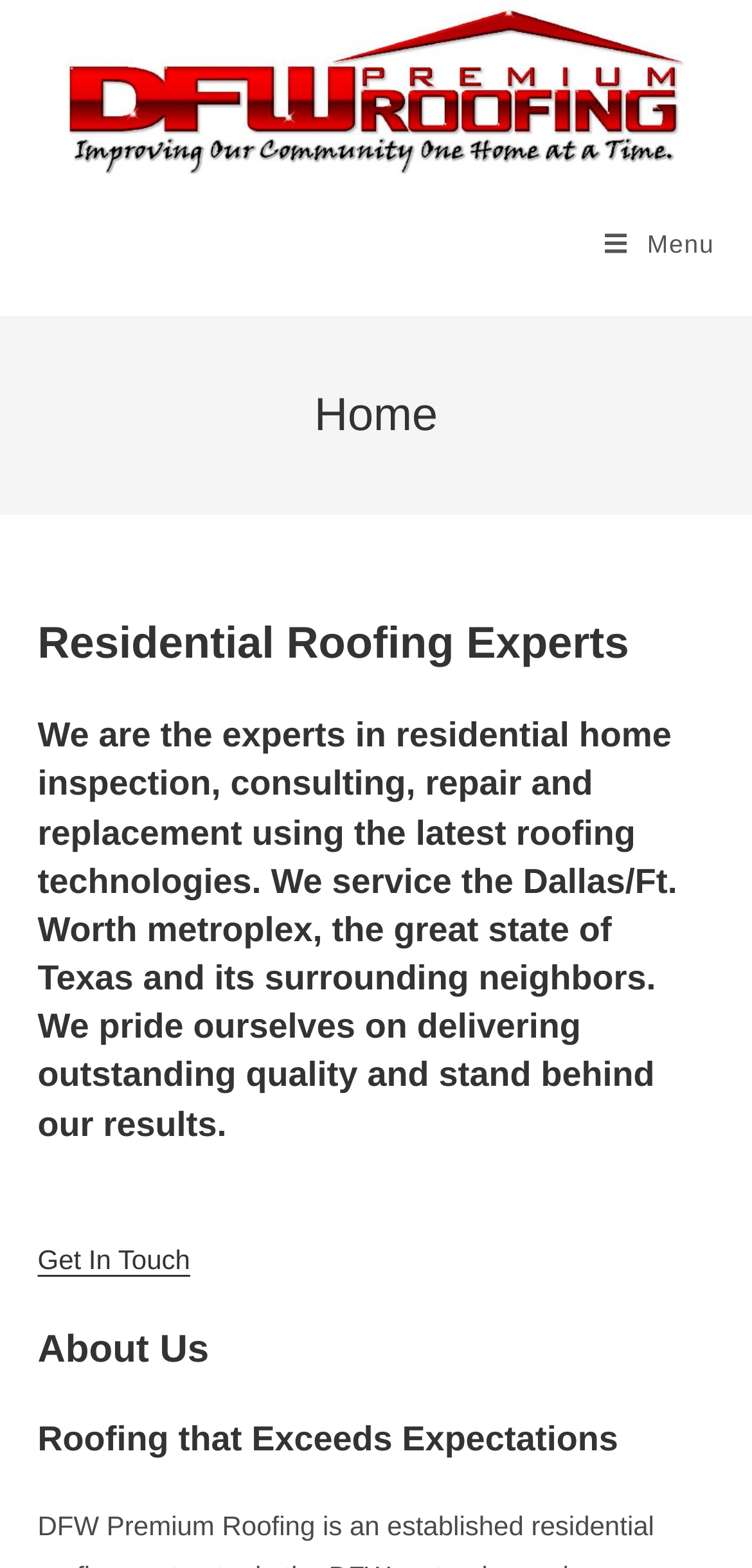What is the company's service area?
Refer to the image and provide a one-word or short phrase answer.

Dallas/Ft. Worth metroplex